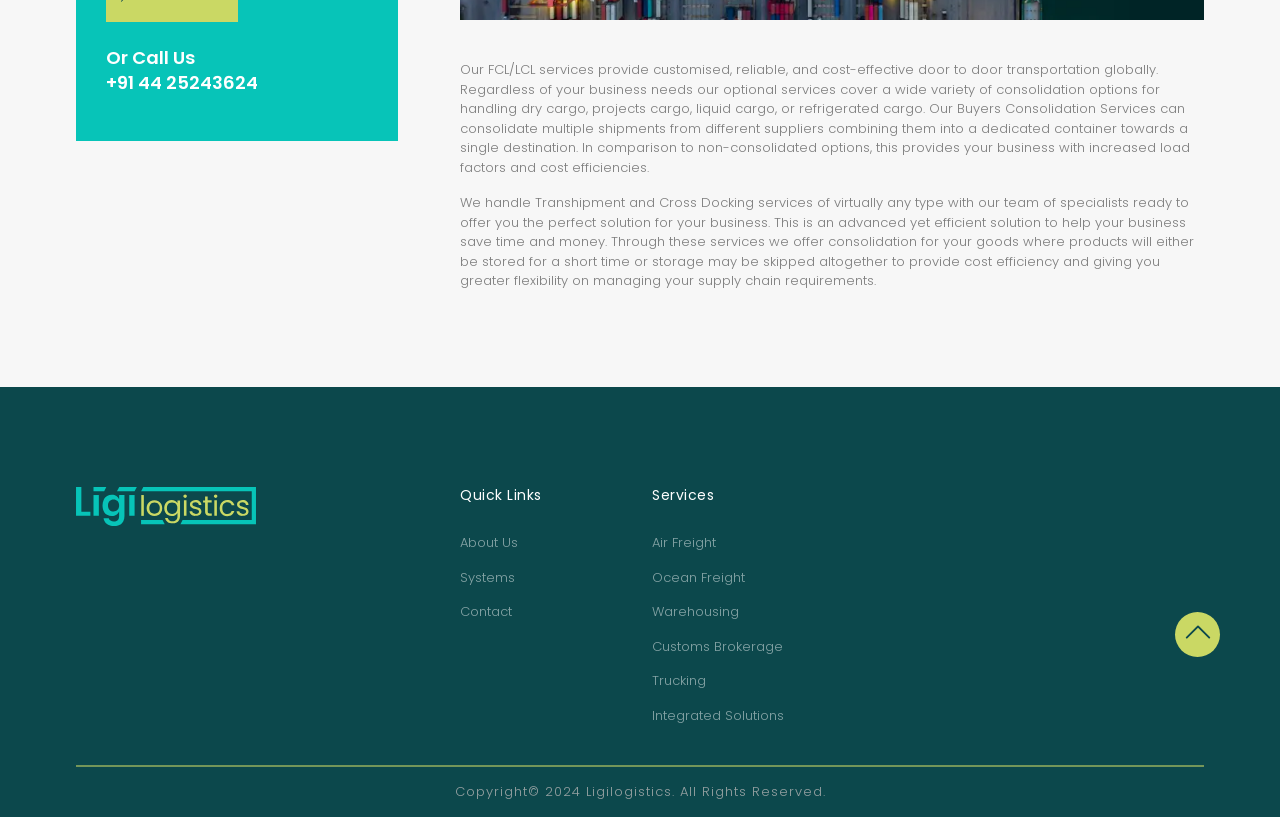Pinpoint the bounding box coordinates of the element you need to click to execute the following instruction: "Learn about Air Freight services". The bounding box should be represented by four float numbers between 0 and 1, in the format [left, top, right, bottom].

[0.509, 0.653, 0.641, 0.677]